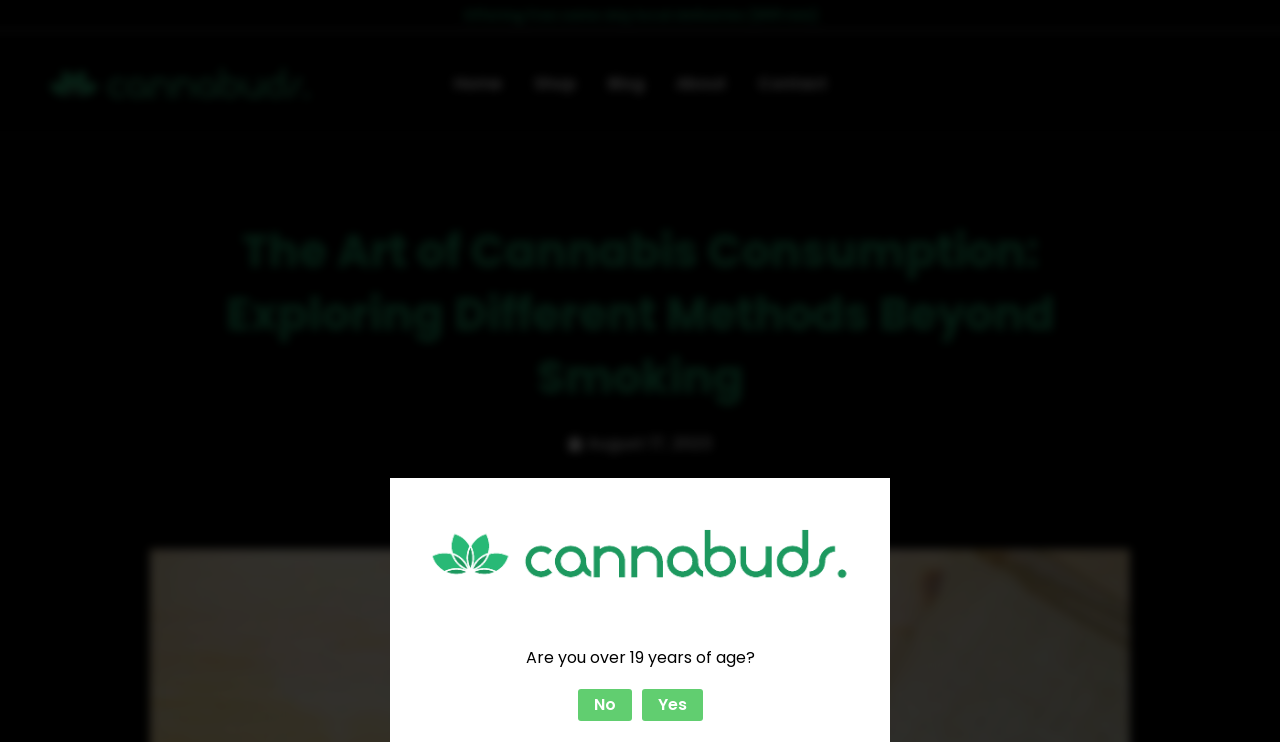Identify the bounding box coordinates of the specific part of the webpage to click to complete this instruction: "Explore the shop".

[0.404, 0.069, 0.462, 0.156]